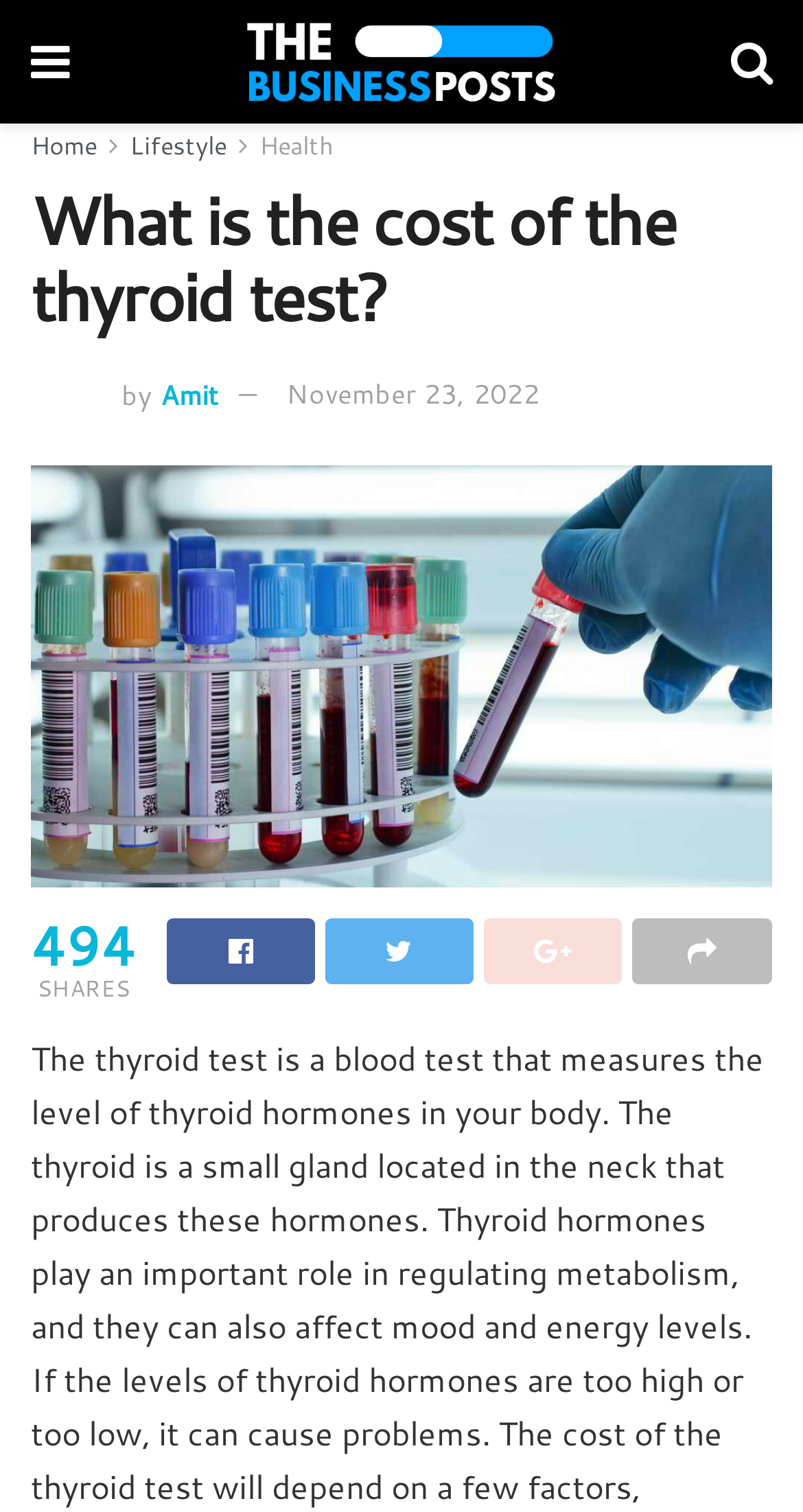What is the date of this article?
Answer the question with as much detail as you can, using the image as a reference.

The date of this article is November 23, 2022, which can be found by looking at the text below the author's name.